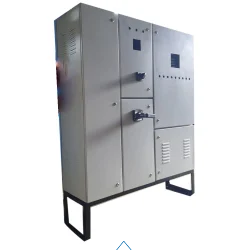Give a complete and detailed account of the image.

The image depicts a 125 KVAR Automatic Power Factor Correction Panel, an essential device used in electrical systems to improve energy efficiency. It features a robust, metallic structure with a smooth, light grey finish, designed to house various electrical components securely. The panel is mounted on sturdy legs, providing stability and ease of access for maintenance. On its surface, there are several switches and a control panel, indicating its functionality in managing power flow and optimizing power factor within an electrical distribution system. This type of panel is particularly appreciated in industrial and commercial environments for its role in reducing energy losses and enhancing system performance.